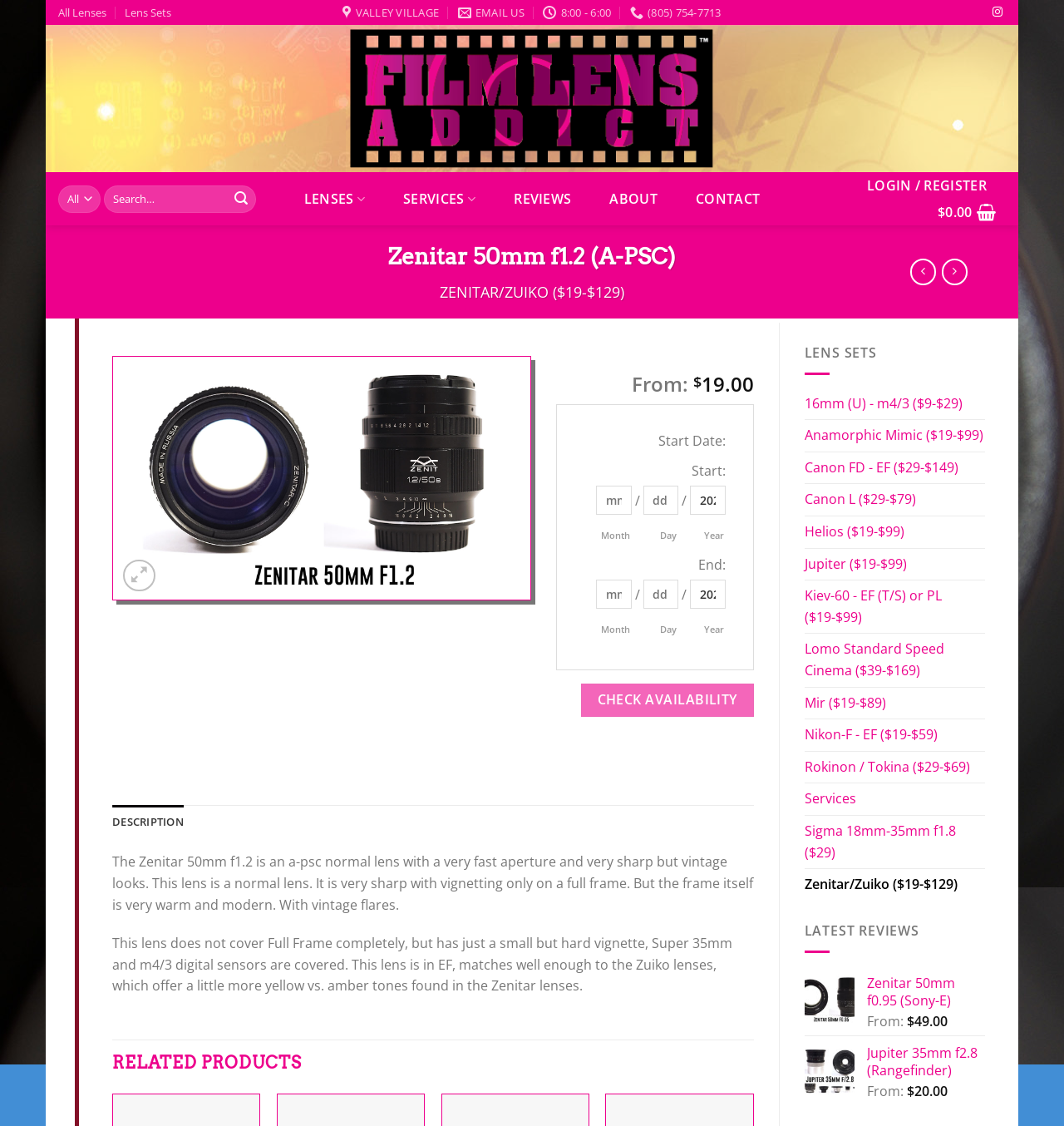How many lens sets are available?
Based on the visual information, provide a detailed and comprehensive answer.

I counted the number of links under the 'LENS SETS' heading, which are 12.